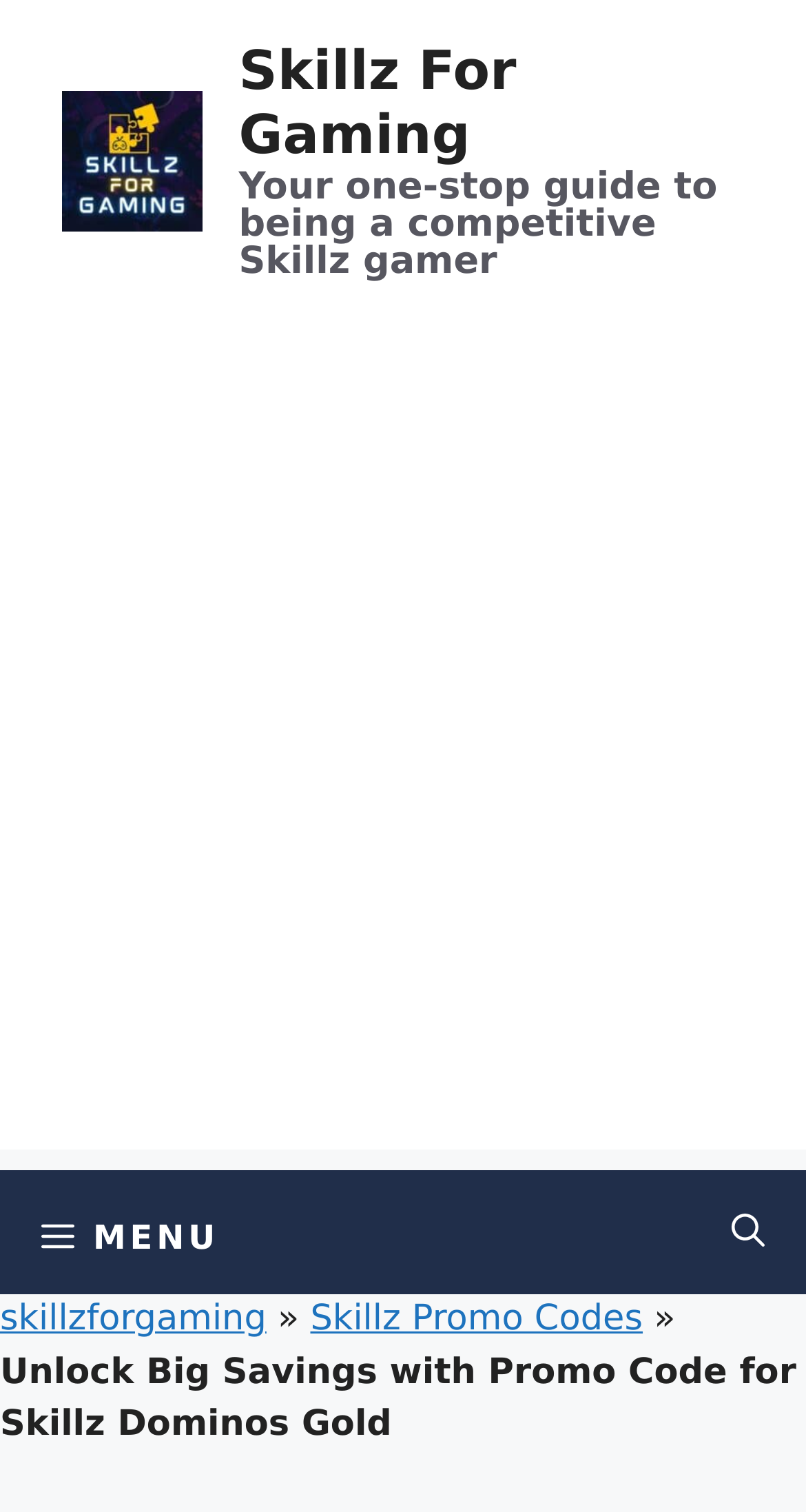Use the details in the image to answer the question thoroughly: 
What type of content is available on the webpage?

The webpage likely contains game guides and reviews, as suggested by the static text 'Your one-stop guide to being a competitive Skillz gamer'. This implies that the webpage provides resources and information to help gamers improve their skills and make informed decisions about the games they play.